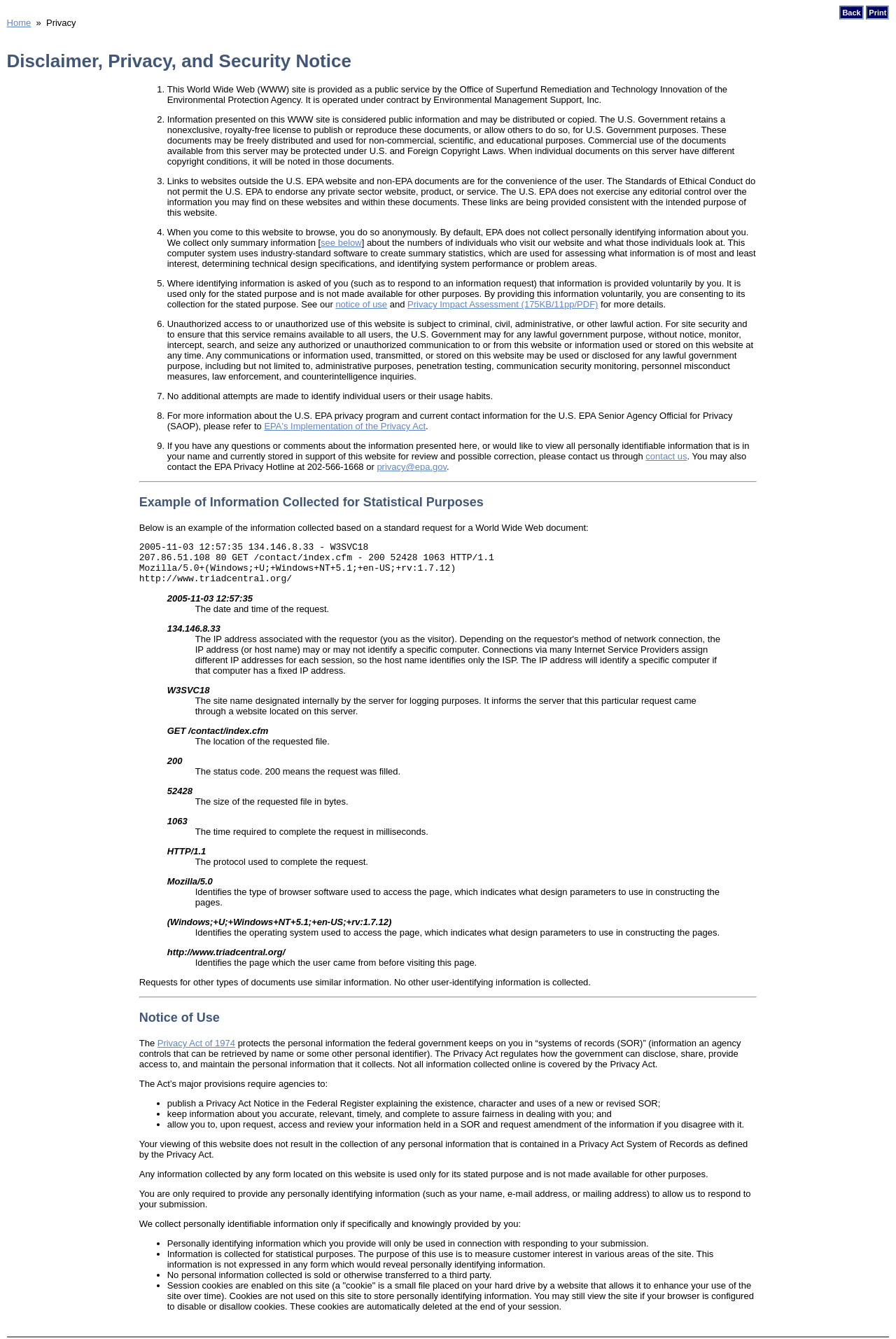What is the contact information for the EPA Privacy Hotline?
Please answer the question with a detailed and comprehensive explanation.

The webpage provides the contact information for the EPA Privacy Hotline as 202-566-1668 or privacy@epa.gov, which can be used to contact the EPA for privacy-related inquiries.